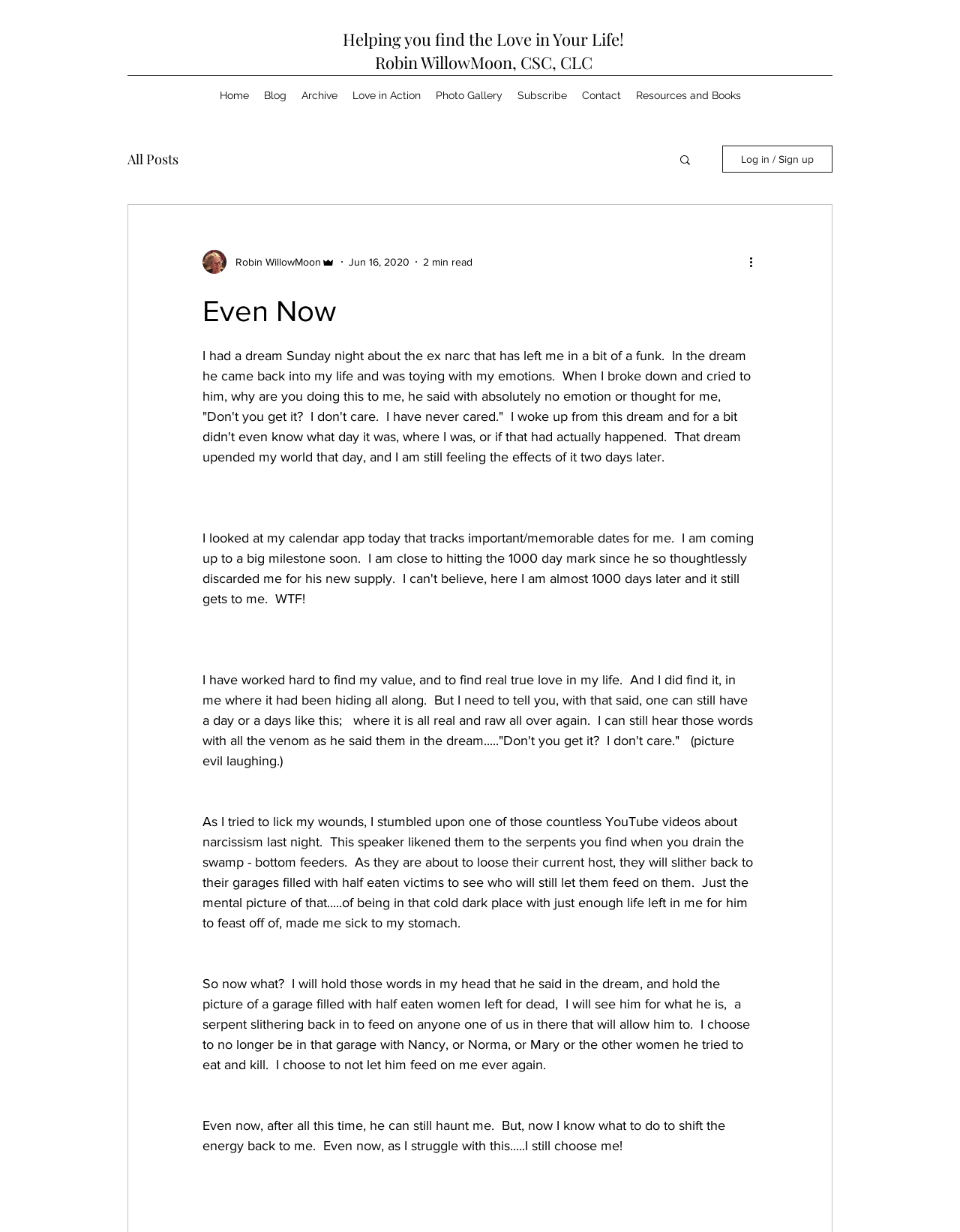Could you indicate the bounding box coordinates of the region to click in order to complete this instruction: "Log in or sign up".

[0.752, 0.118, 0.867, 0.14]